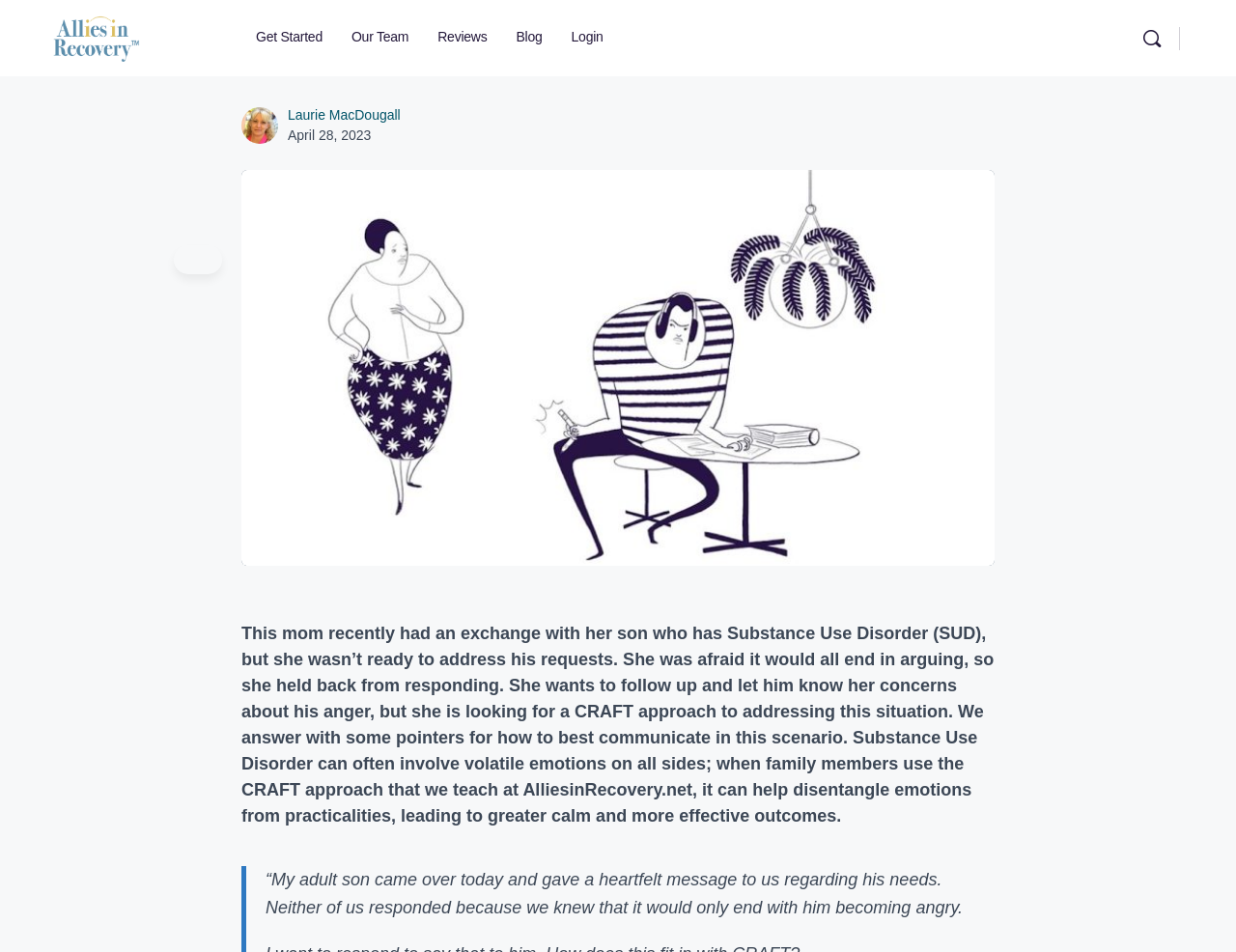Generate a detailed explanation of the webpage's features and information.

The webpage is about using the CRAFT approach to communicate with a loved one who has Substance Use Disorder. At the top, there are six links in a row, including "Get Started", "Our Team", "Reviews", "Blog", and "Login", which are positioned horizontally across the top of the page. On the far right, there is a search icon with a dropdown menu containing two links, one of which is a search bar.

Below the top navigation bar, there is a large figure or image that takes up most of the width of the page. Above the image, there are three links, including a date "April 28, 2023", and a link to "Laurie MacDougall".

The main content of the page is a paragraph of text that describes a scenario where a mother wants to communicate with her son who has Substance Use Disorder. The text explains how the CRAFT approach can help disentangle emotions from practicalities, leading to greater calm and more effective outcomes. Below this paragraph, there is a quote from the mother, describing a specific situation where she didn't respond to her son's message because she was afraid of him becoming angry.

Overall, the webpage has a simple and clean layout, with a focus on the main content and a few navigation links at the top.